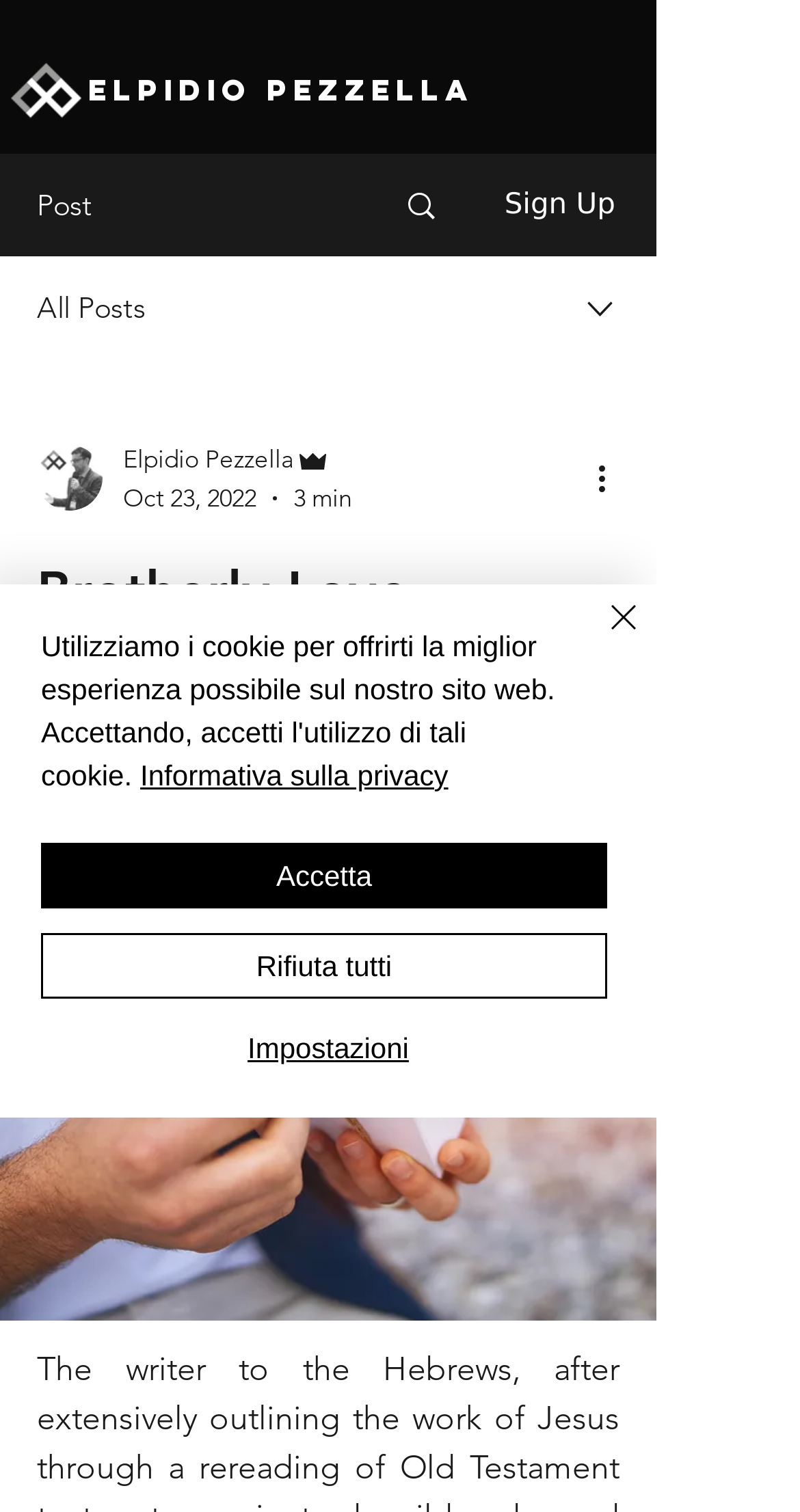What is the theme of the post?
Based on the screenshot, give a detailed explanation to answer the question.

I found the theme of the post by looking at the heading element, which contains the title 'Brotherly Love', and also by examining the content of the post, which talks about love for one another.